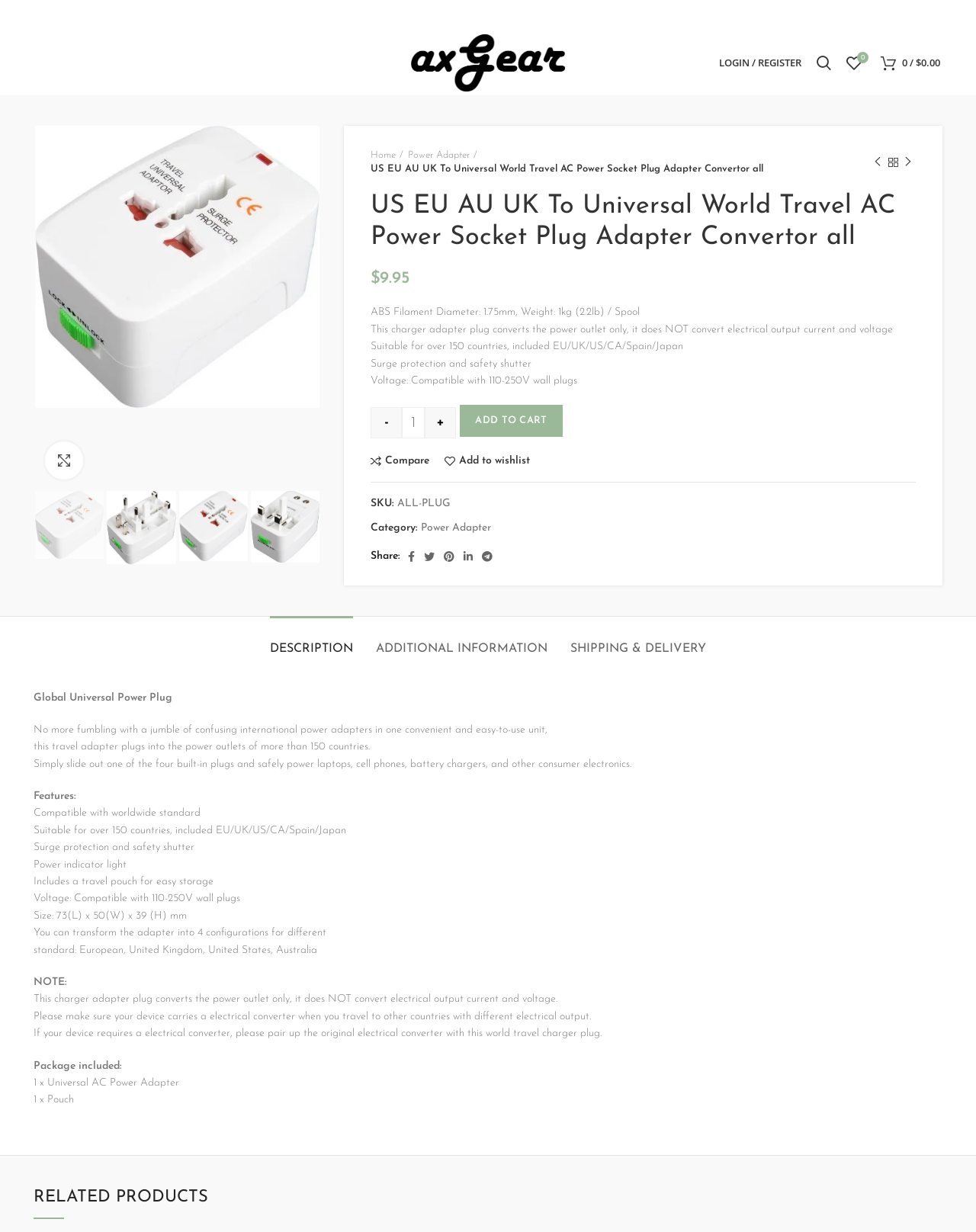Highlight the bounding box coordinates of the element that should be clicked to carry out the following instruction: "Add to cart". The coordinates must be given as four float numbers ranging from 0 to 1, i.e., [left, top, right, bottom].

[0.471, 0.329, 0.576, 0.355]